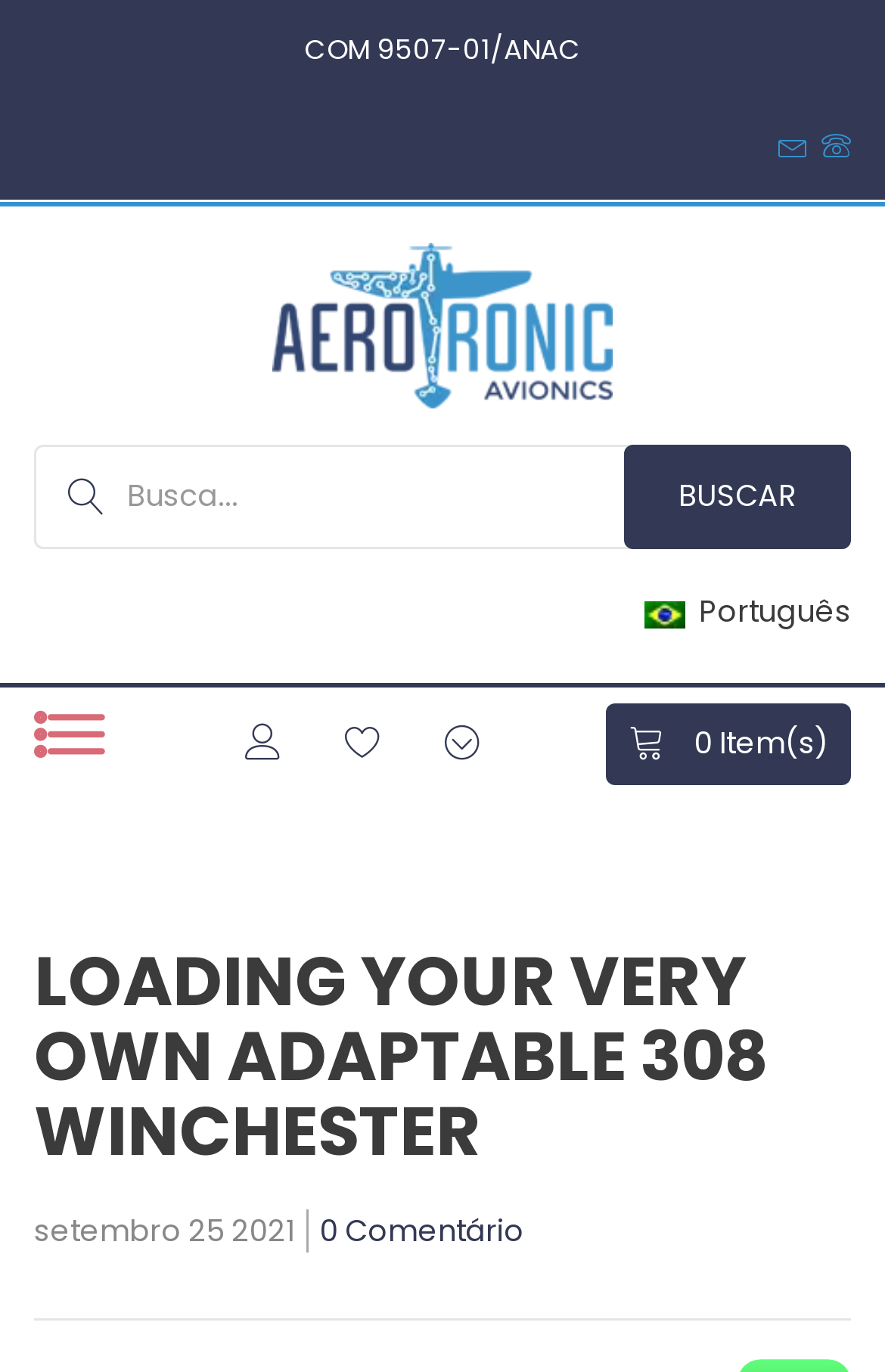Find the bounding box coordinates for the UI element that matches this description: "input value="Busca..." name="s" value="Busca..."".

[0.038, 0.325, 0.962, 0.401]